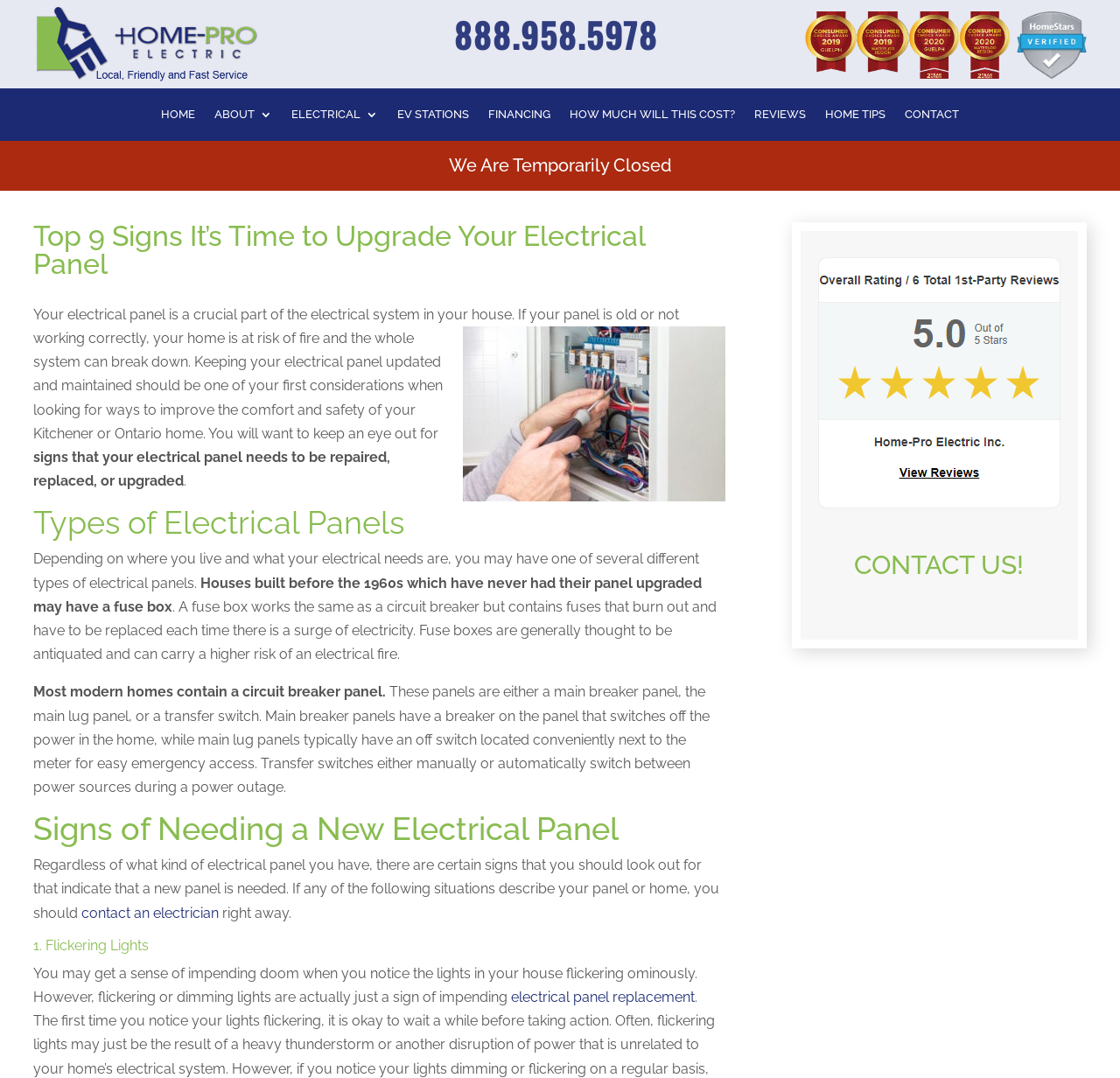What is the main topic of the webpage?
Using the details from the image, give an elaborate explanation to answer the question.

I found the main topic by looking at the heading elements and the content of the webpage, which suggests that the webpage is discussing the signs of needing an electrical panel upgrade and the types of electrical panels.